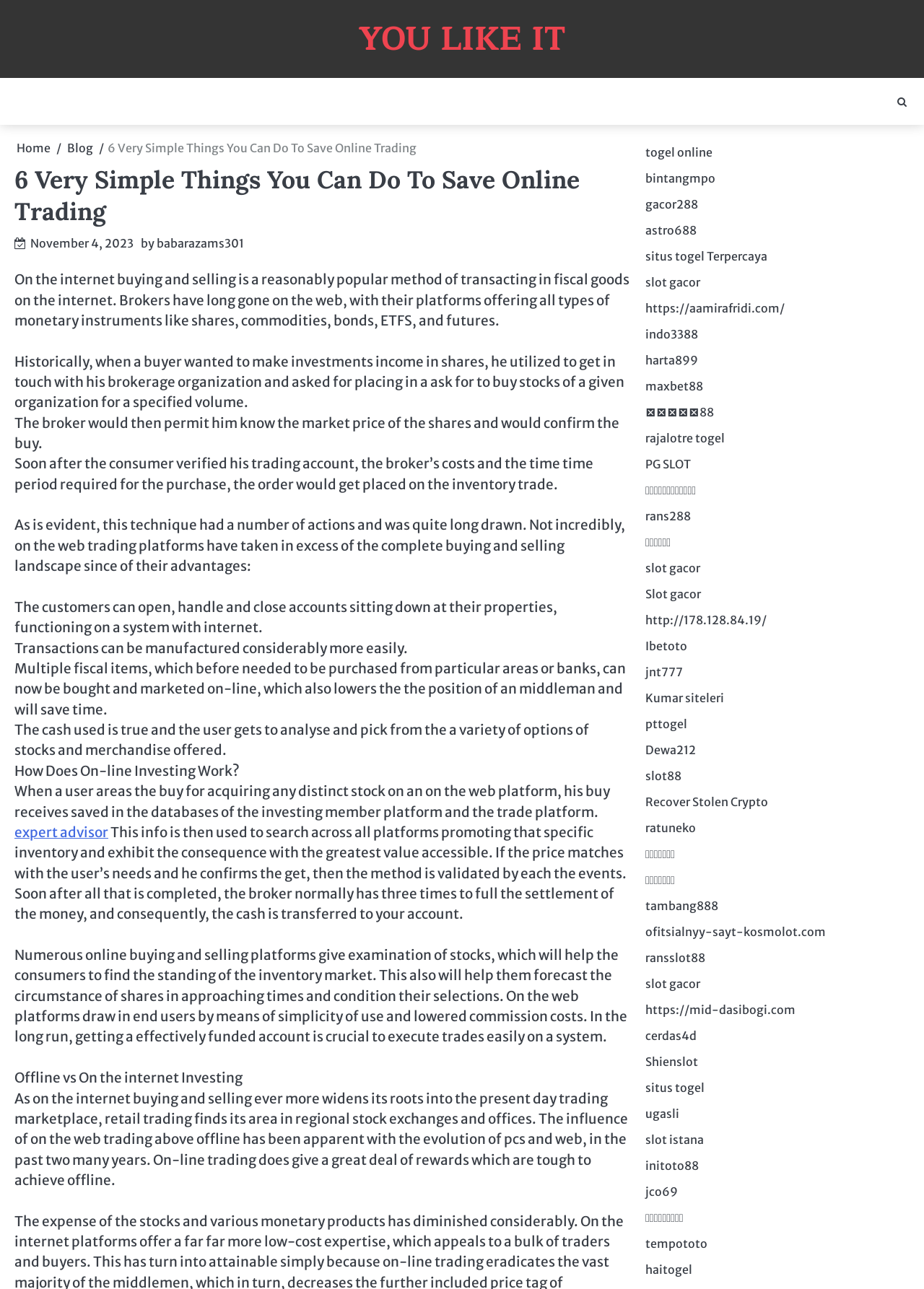Predict the bounding box coordinates of the area that should be clicked to accomplish the following instruction: "Explore the 'gacor288' website". The bounding box coordinates should consist of four float numbers between 0 and 1, i.e., [left, top, right, bottom].

[0.698, 0.153, 0.755, 0.164]